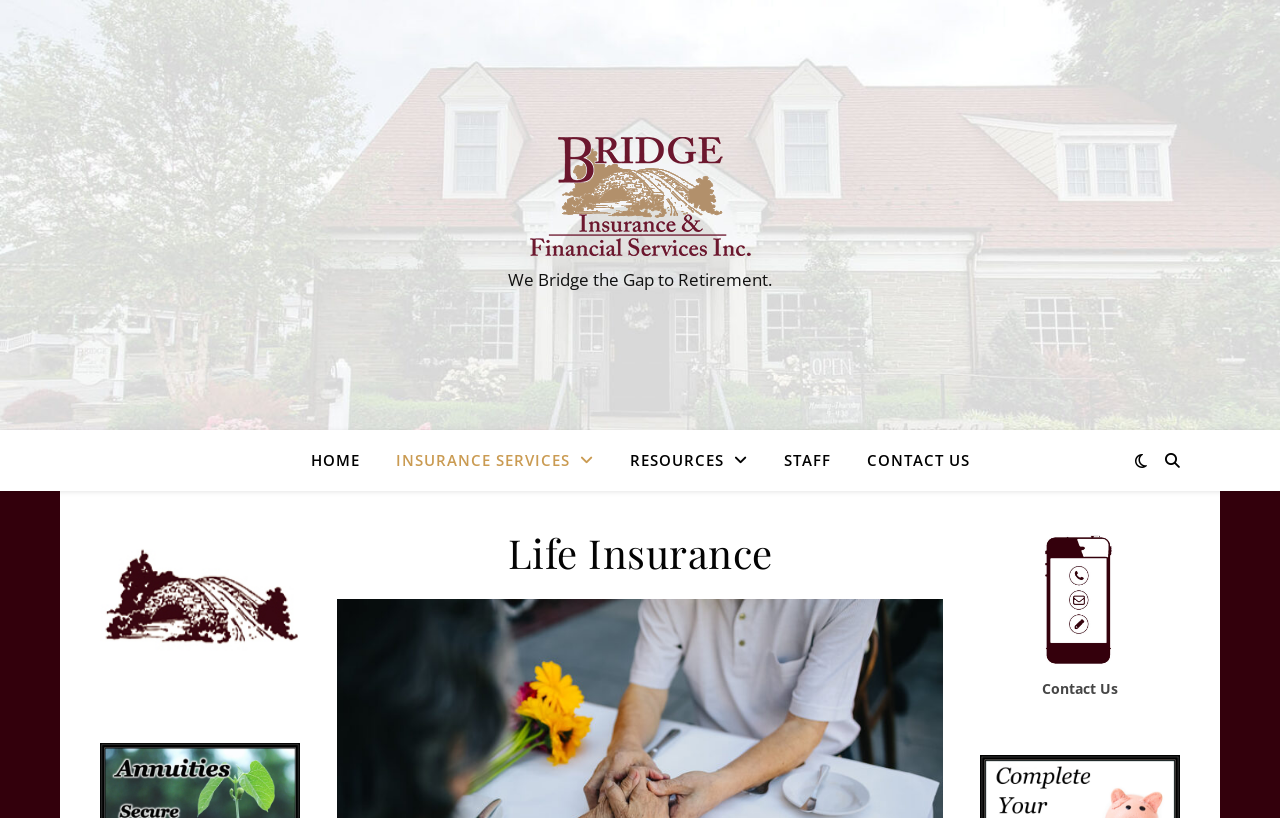Please identify the bounding box coordinates of the element on the webpage that should be clicked to follow this instruction: "View INSURANCE SERVICES". The bounding box coordinates should be given as four float numbers between 0 and 1, formatted as [left, top, right, bottom].

[0.296, 0.526, 0.476, 0.6]